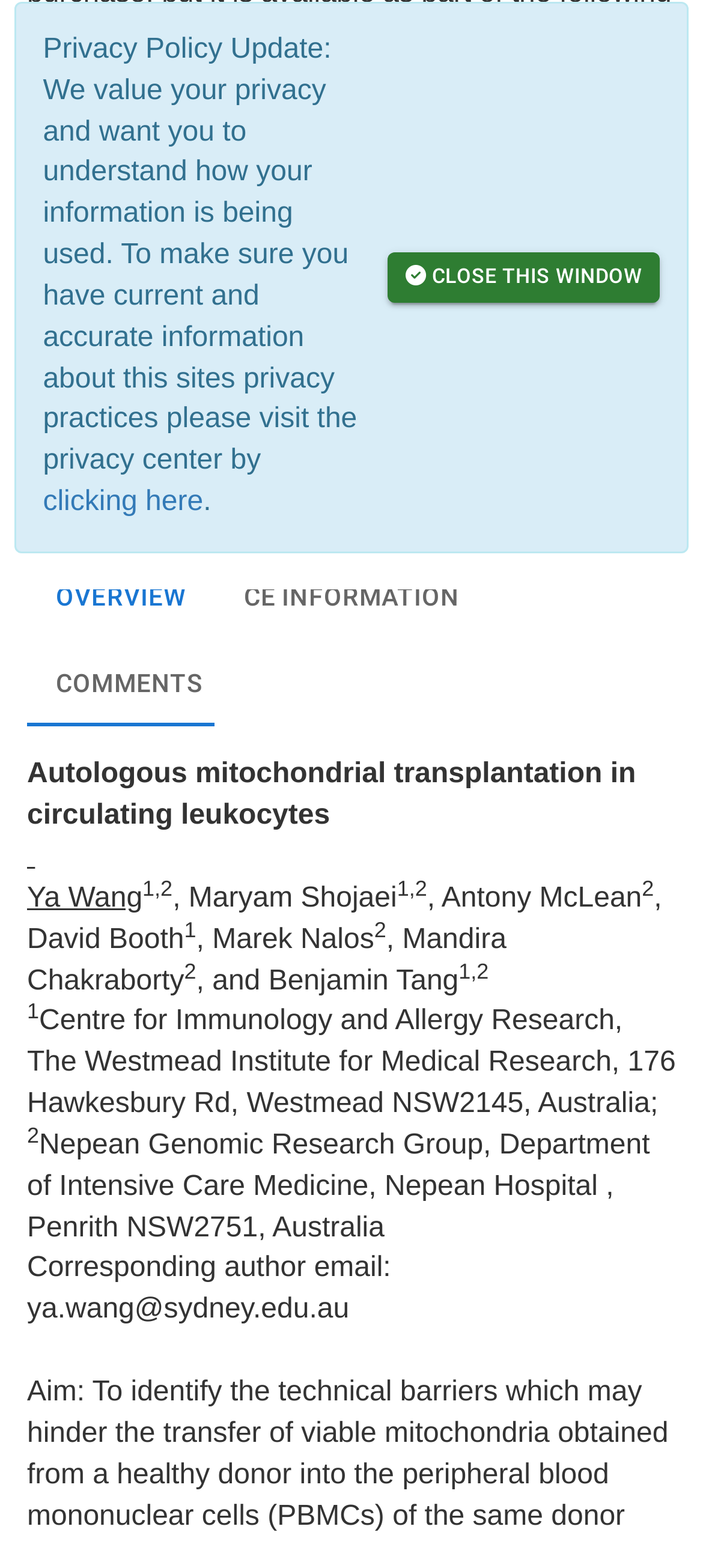Provide the bounding box coordinates, formatted as (top-left x, top-left y, bottom-right x, bottom-right y), with all values being floating point numbers between 0 and 1. Identify the bounding box of the UI element that matches the description: Library collection

None